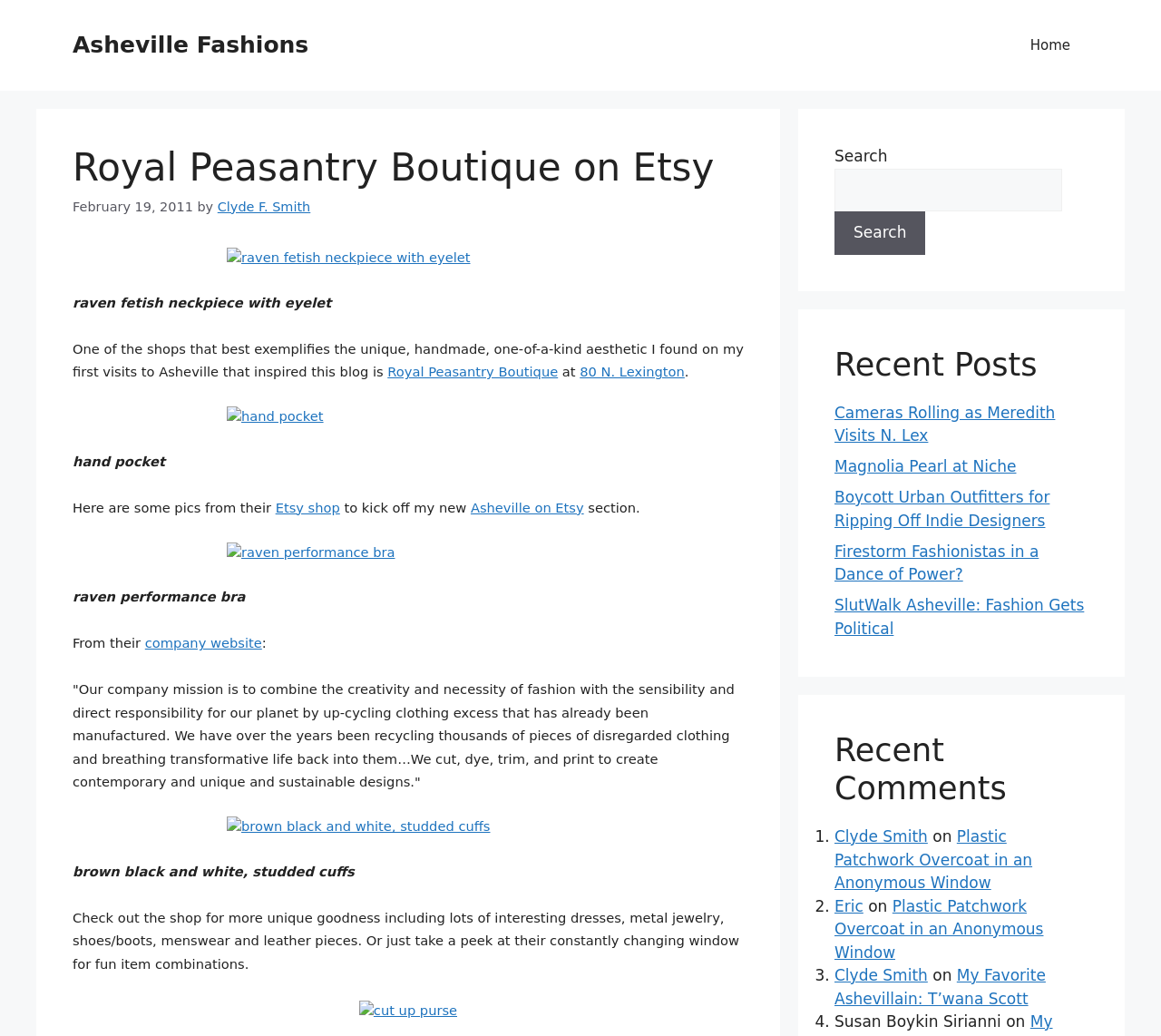Could you find the bounding box coordinates of the clickable area to complete this instruction: "View the raven fetish neckpiece with eyelet"?

[0.062, 0.239, 0.641, 0.259]